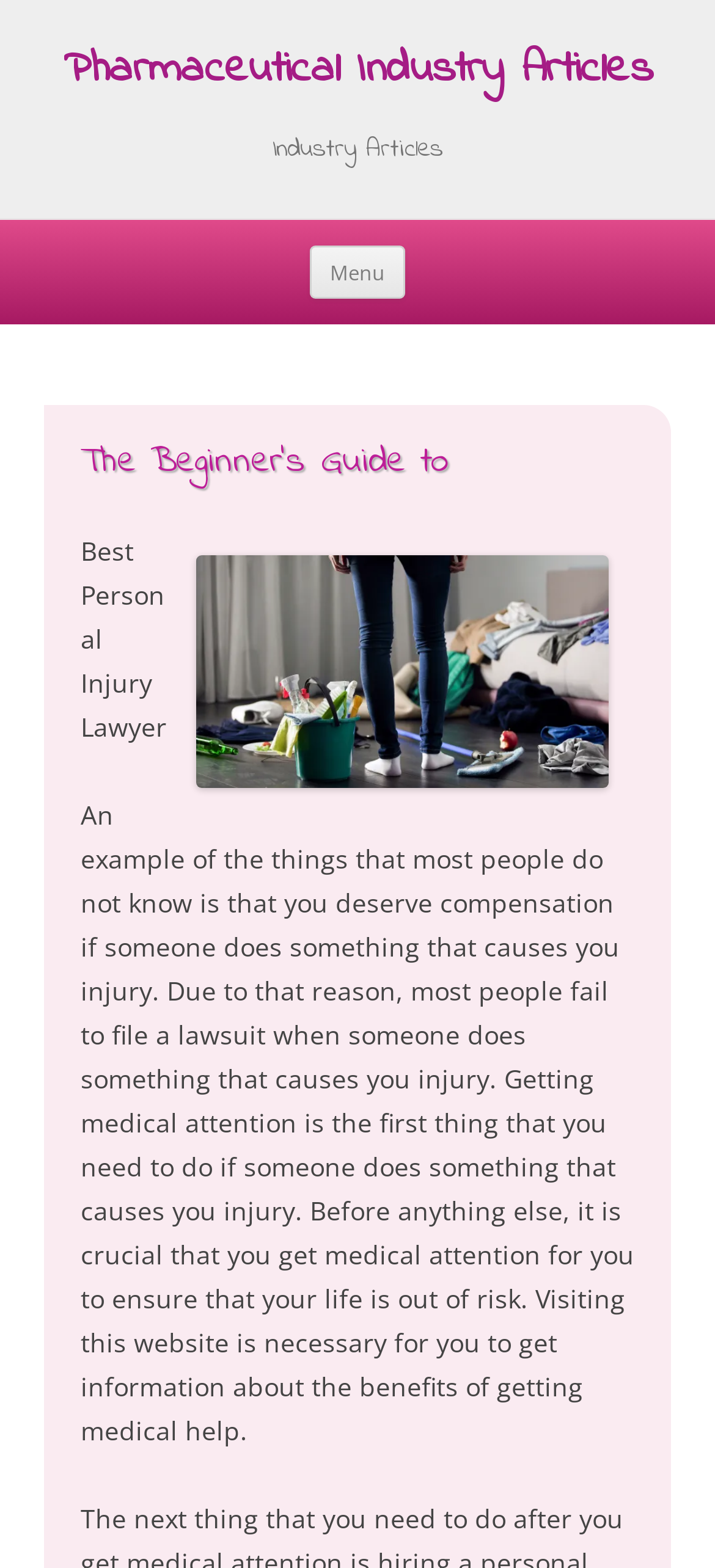Determine the title of the webpage and give its text content.

Pharmaceutical Industry Articles